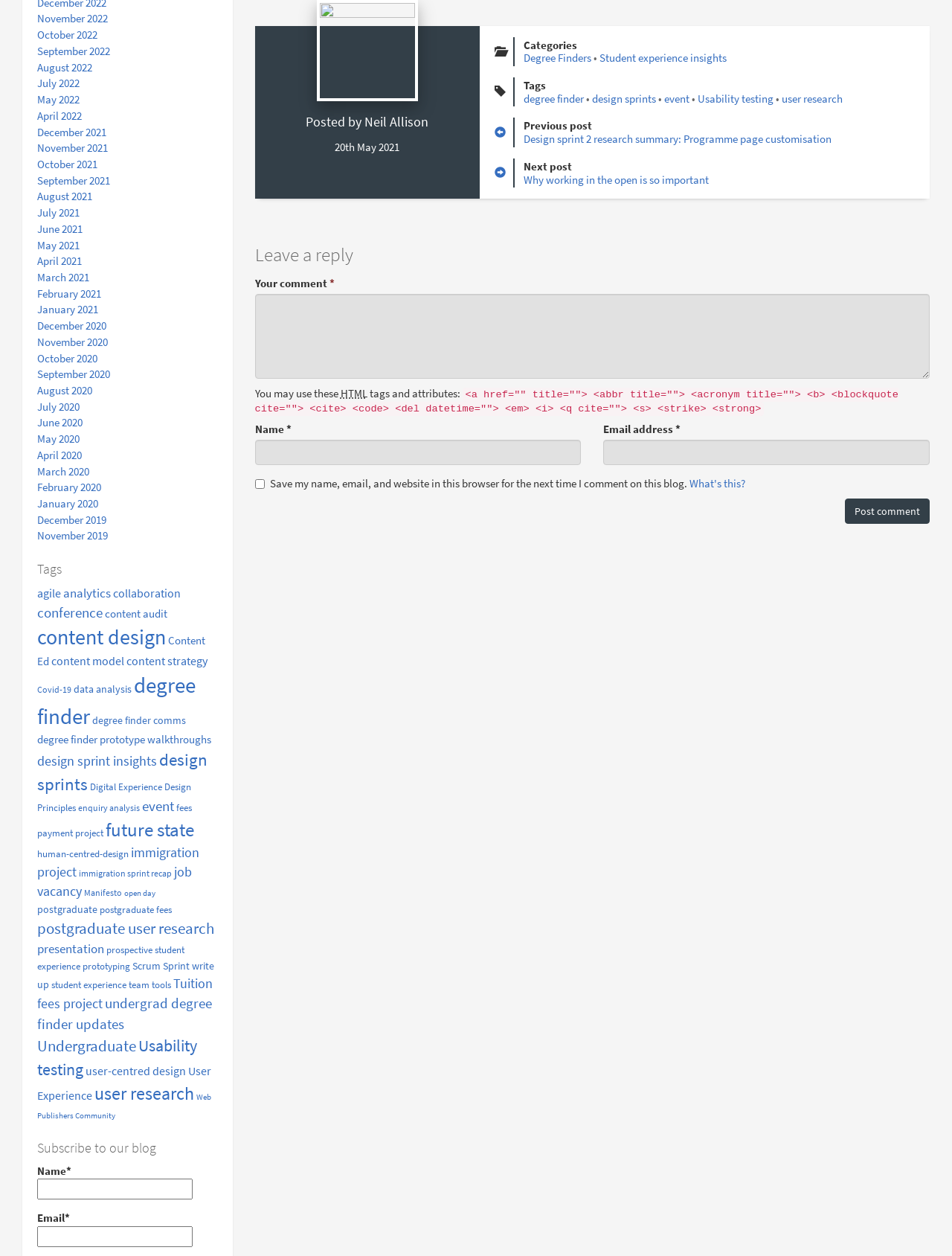What is the category of the link 'agile (10 items)'?
Please use the image to deliver a detailed and complete answer.

The link 'agile (10 items)' is located below the 'Tags' label, and its format is similar to other links in the same section, such as 'analytics (11 items)' and 'collaboration (10 items)'. Therefore, I infer that 'agile' is a category or tag, and the number in parentheses indicates the number of items associated with it.